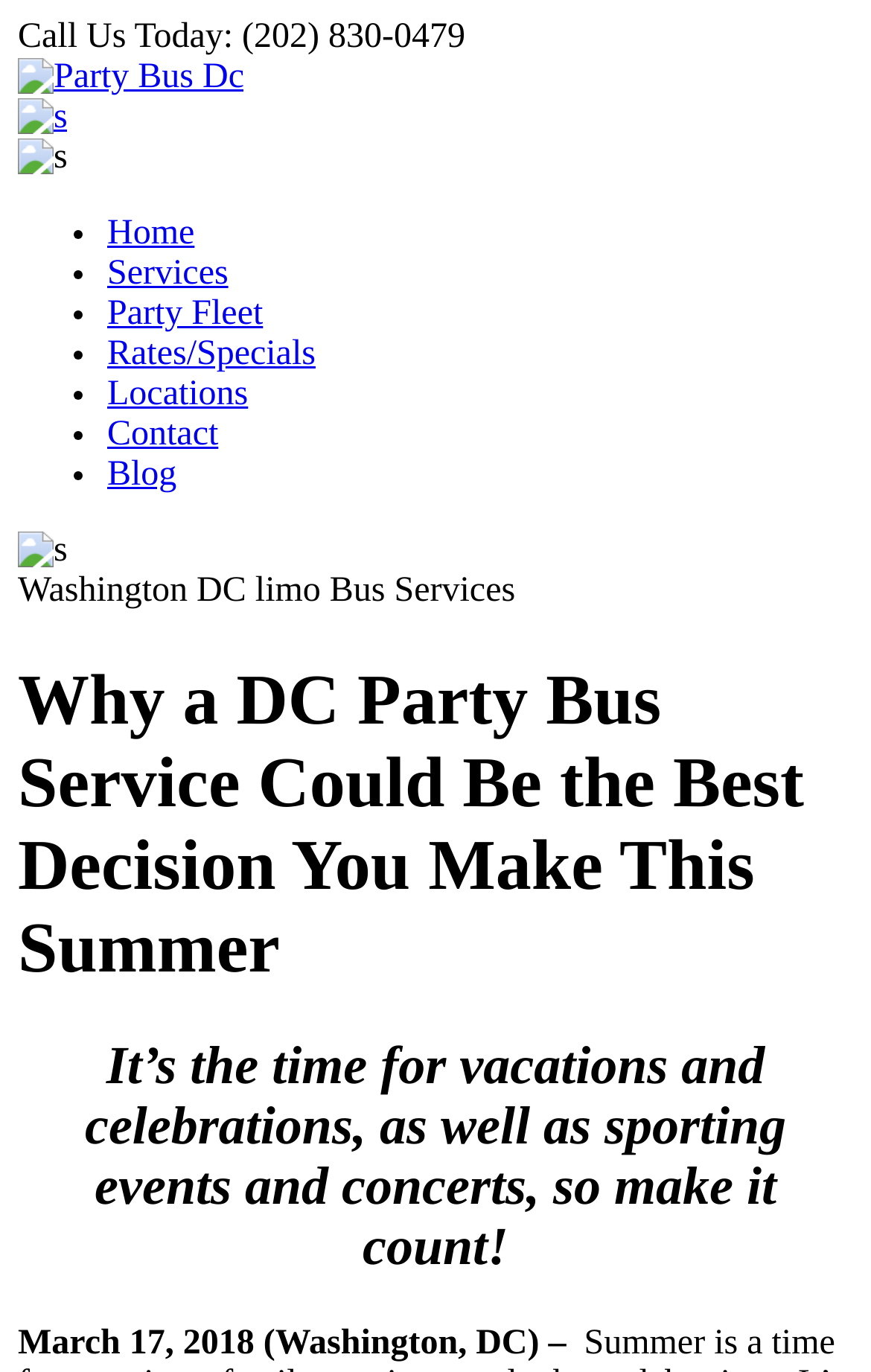Generate a comprehensive description of the webpage content.

This webpage is about a DC party bus service, with a focus on why it could be the best decision for summer vacations and trips. At the top, there is a call-to-action section with a "Call Us Today" label and a phone number "(202) 830-0479" next to it. Below this section, there is a link to "Party Bus Dc" accompanied by a small image. 

To the right of the phone number, there are three small images in a vertical line. 

The main navigation menu is located below, consisting of seven links: "Home", "Services", "Party Fleet", "Rates/Specials", "Locations", "Contact", and "Blog". Each link is preceded by a bullet point. 

Below the navigation menu, there is a large image, followed by a heading that repeats the title of the webpage. The heading is "Why a DC Party Bus Service Could Be the Best Decision You Make This Summer". 

Underneath the heading, there is a subheading that reads "It’s the time for vacations and celebrations, as well as sporting events and concerts, so make it count!". 

At the very bottom of the page, there is a news article or press release with a title "Washington DC limo Bus Services" and a date "March 17, 2018 (Washington, DC) –".